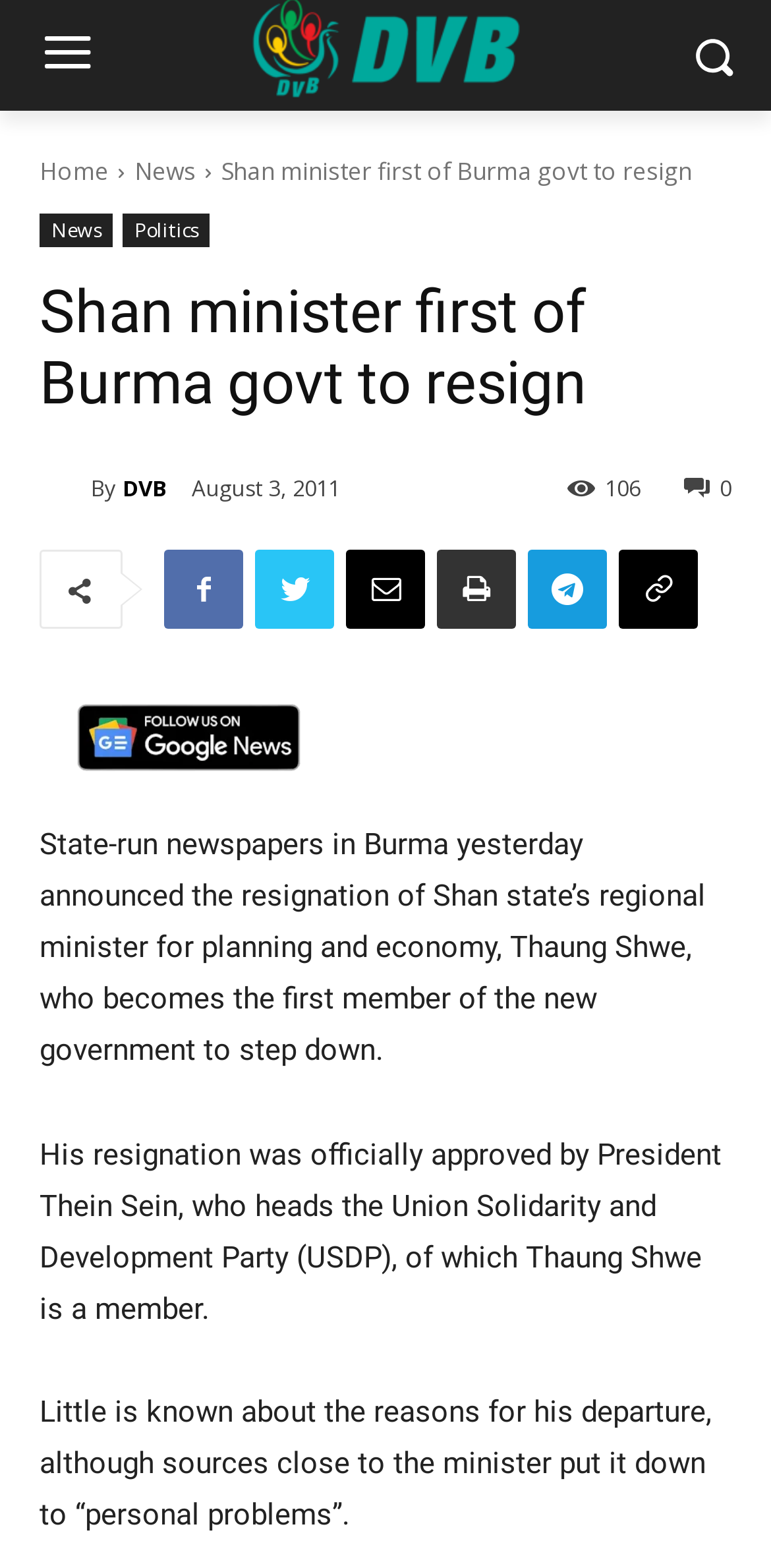Find the bounding box coordinates of the element to click in order to complete this instruction: "Click the DVB link". The bounding box coordinates must be four float numbers between 0 and 1, denoted as [left, top, right, bottom].

[0.051, 0.298, 0.118, 0.323]